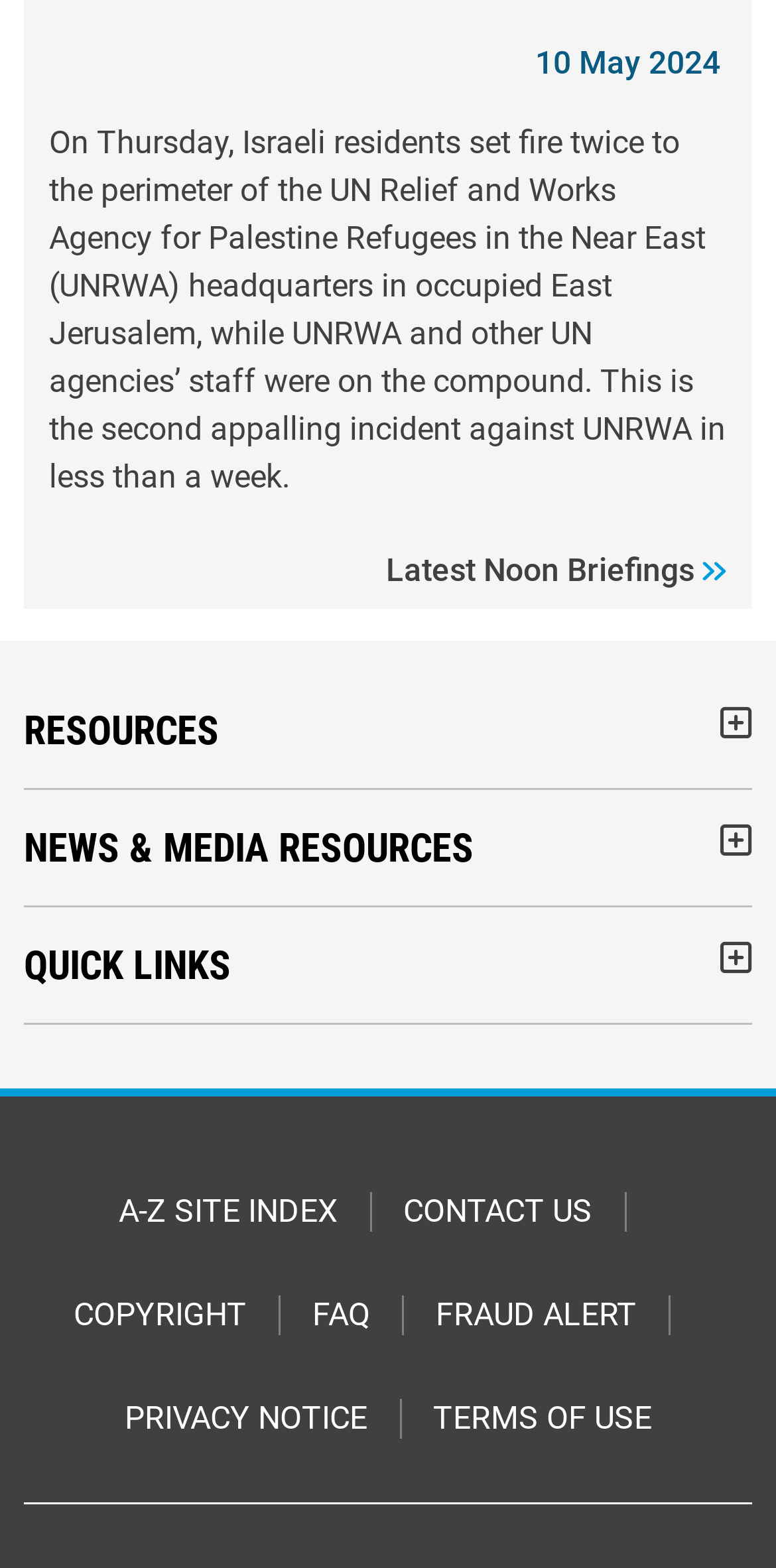Is the button in the RESOURCES section expanded?
Please use the image to deliver a detailed and complete answer.

The button in the RESOURCES section can be identified by the element with ID 310. The 'expanded' property of this button is set to False, indicating that it is not expanded.